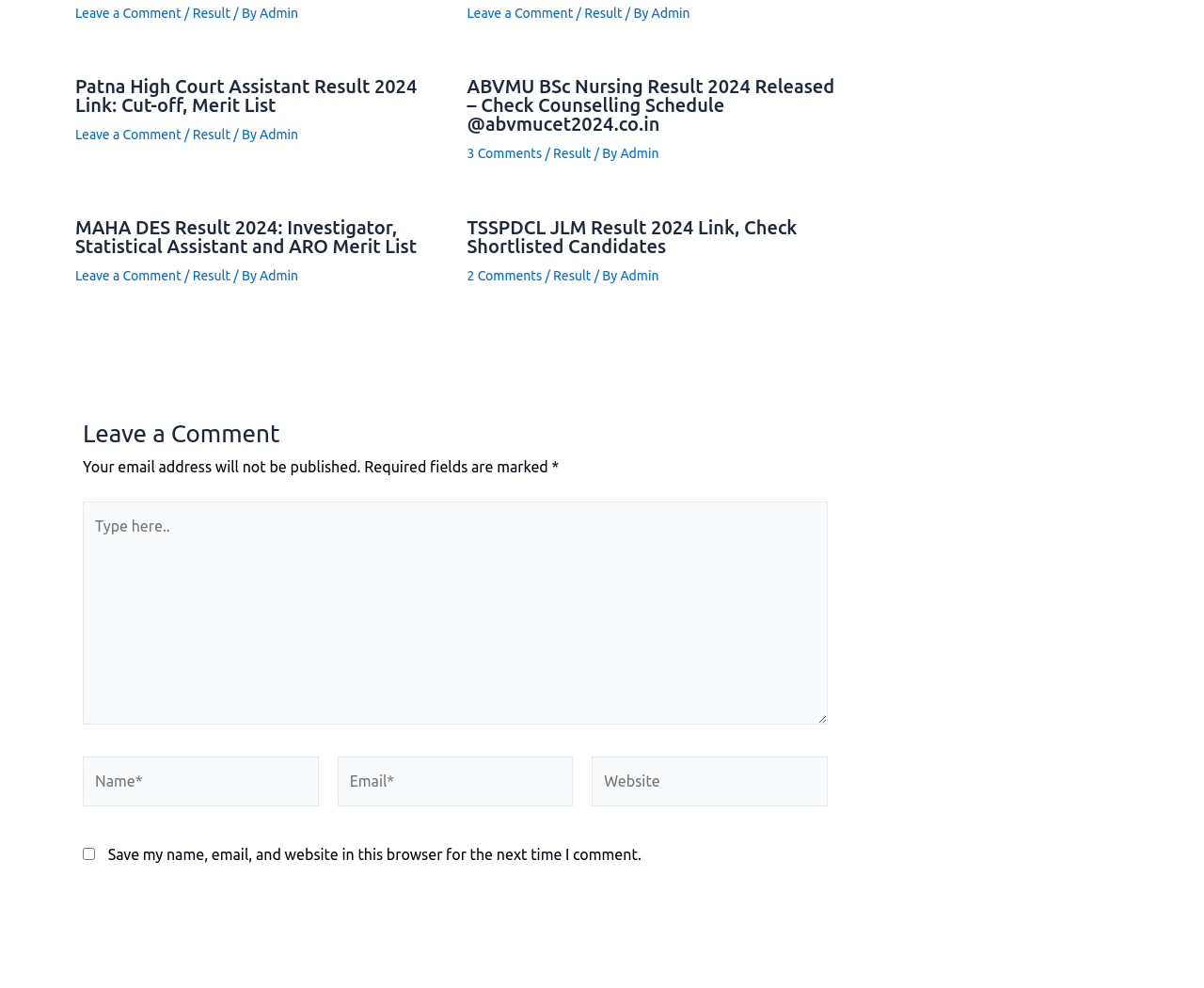Please find the bounding box coordinates of the section that needs to be clicked to achieve this instruction: "Click on the 'Patna High Court Assistant Result 2024 Link: Cut-off, Merit List' link".

[0.062, 0.076, 0.346, 0.117]